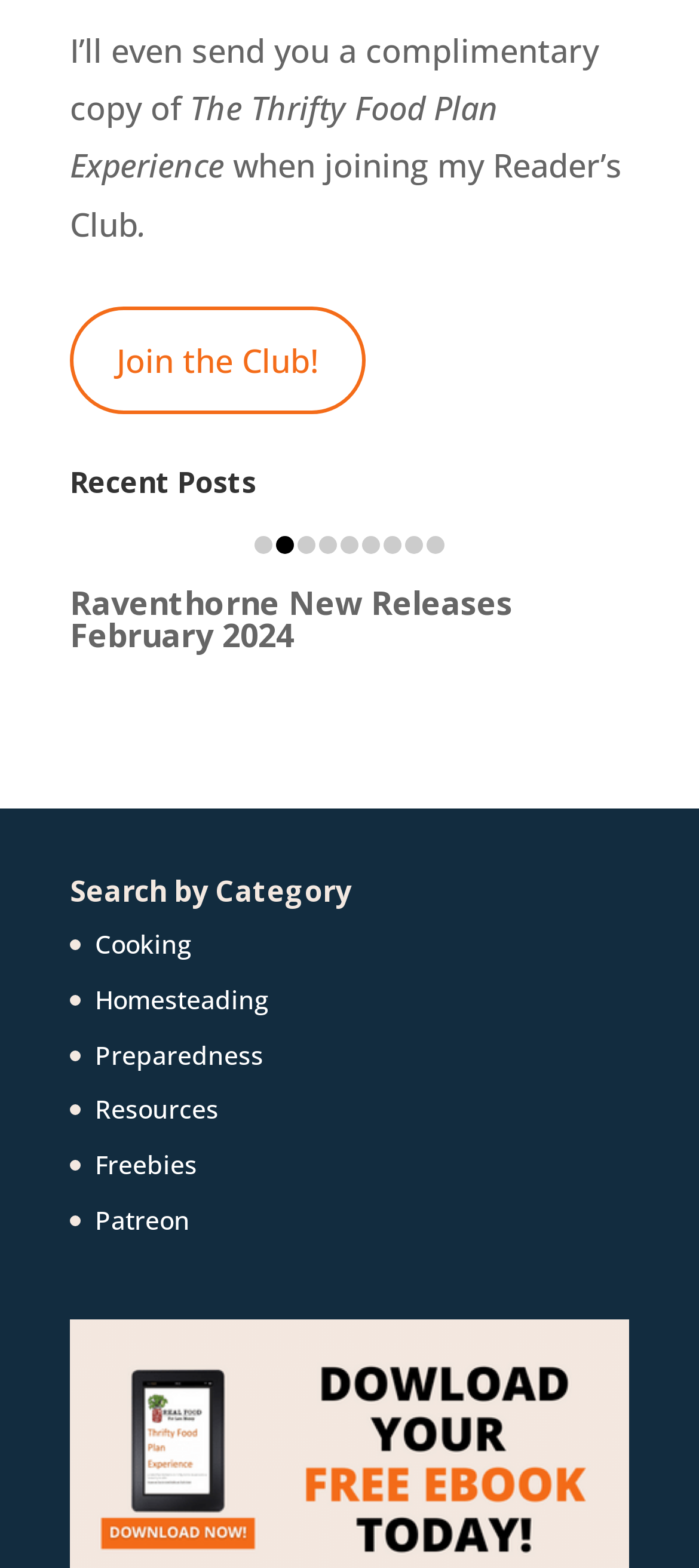Provide a brief response to the question below using a single word or phrase: 
What categories can users search by?

Cooking, Homesteading, etc.